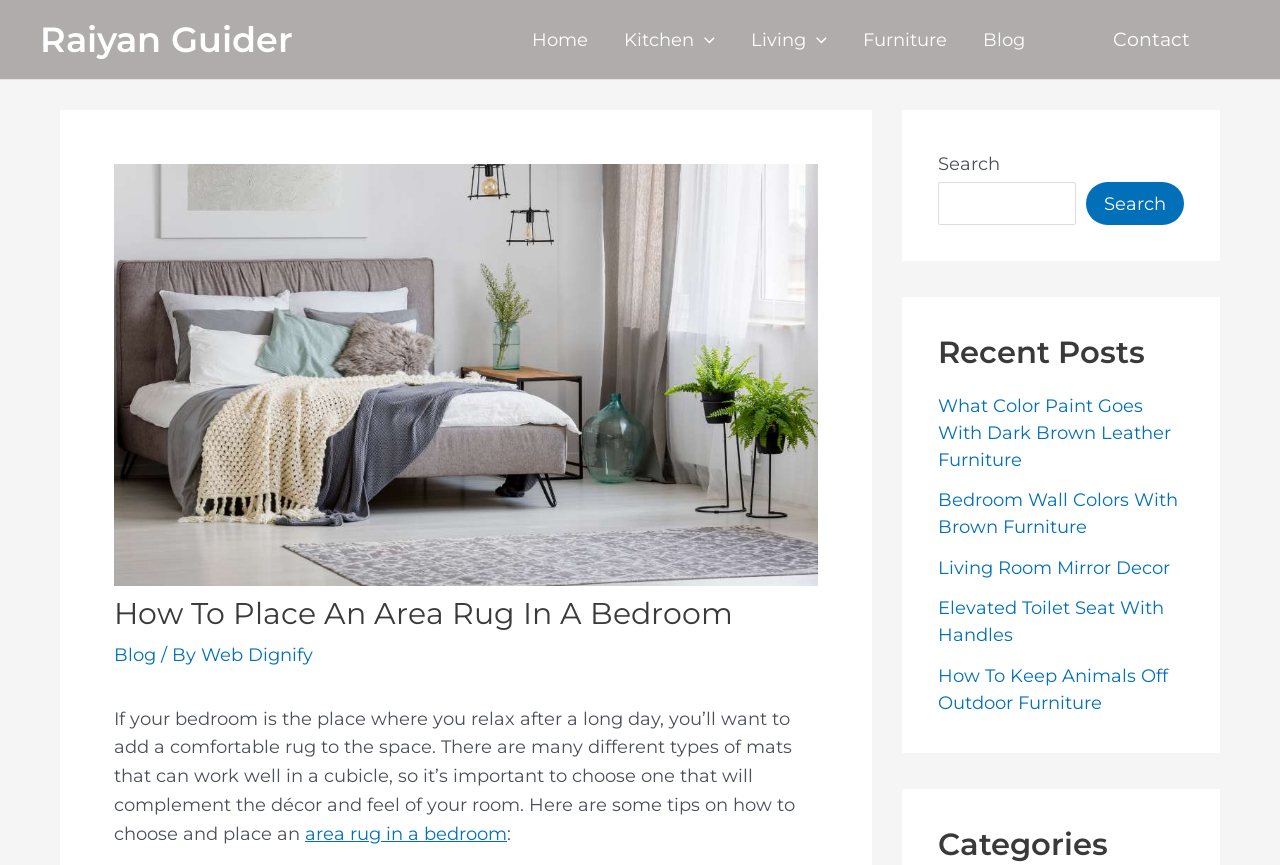Please specify the bounding box coordinates of the clickable region to carry out the following instruction: "Read the 'How To Place An Area Rug In A Bedroom' article". The coordinates should be four float numbers between 0 and 1, in the format [left, top, right, bottom].

[0.089, 0.69, 0.639, 0.731]